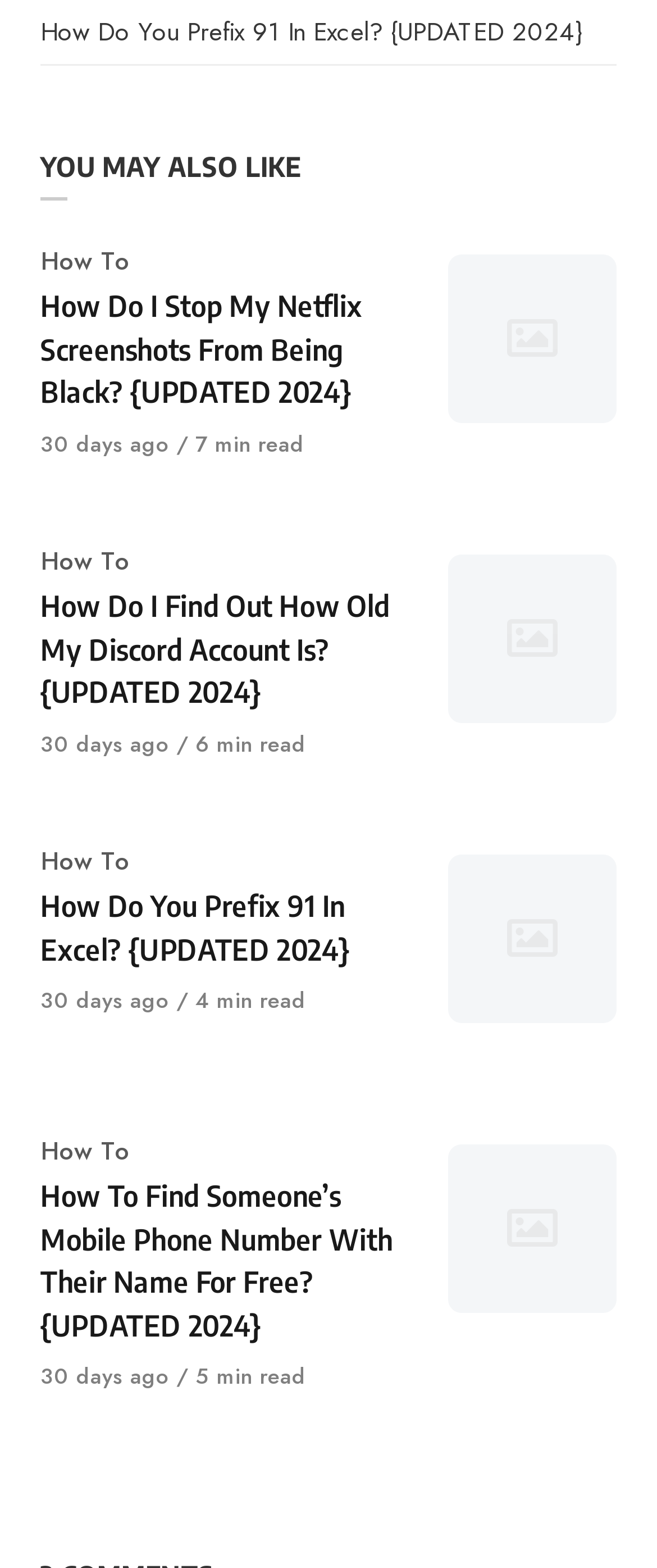Find the bounding box coordinates corresponding to the UI element with the description: "30 days ago". The coordinates should be formatted as [left, top, right, bottom], with values as floats between 0 and 1.

[0.062, 0.273, 0.269, 0.293]